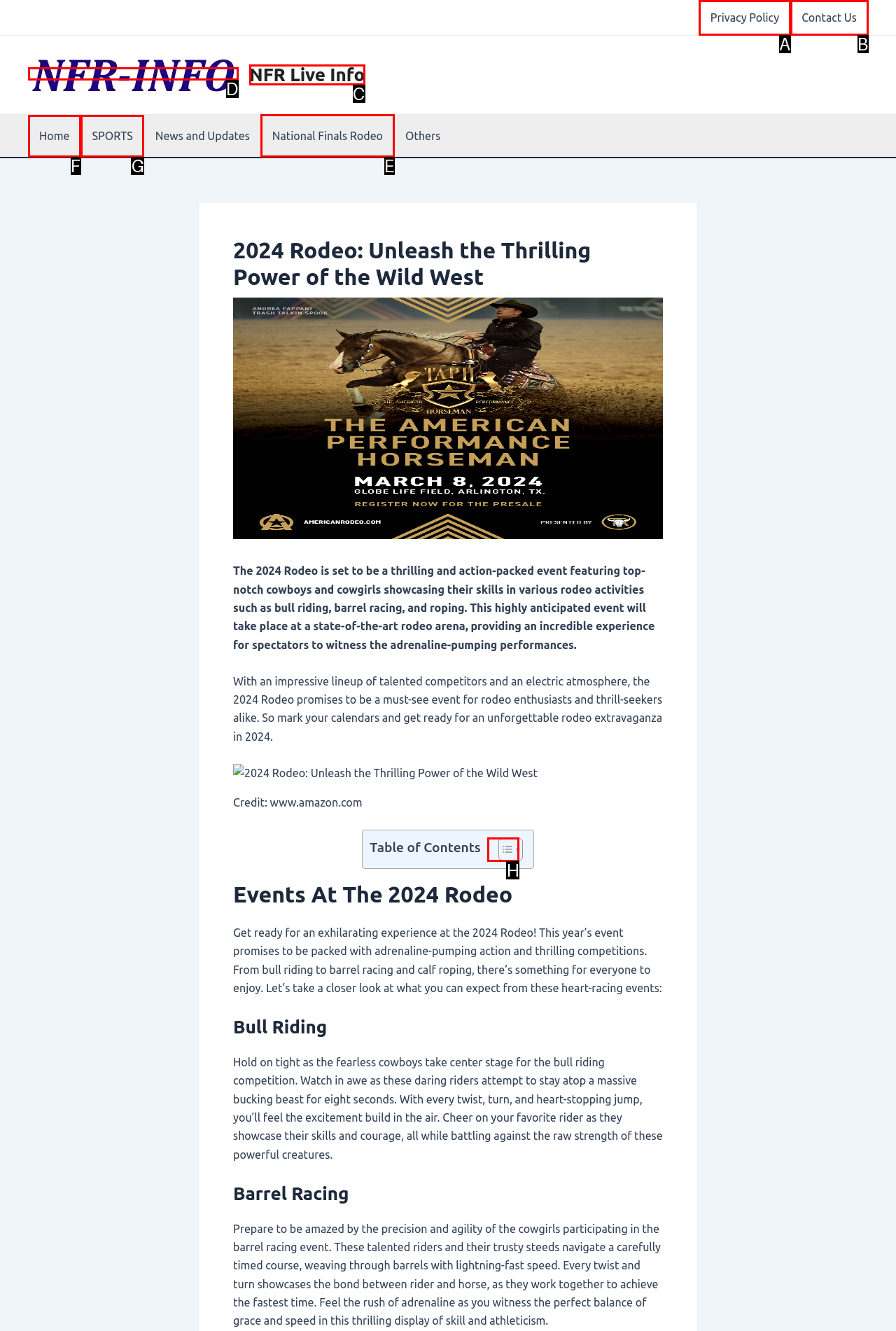Select the UI element that should be clicked to execute the following task: Read about Preeclampsia
Provide the letter of the correct choice from the given options.

None